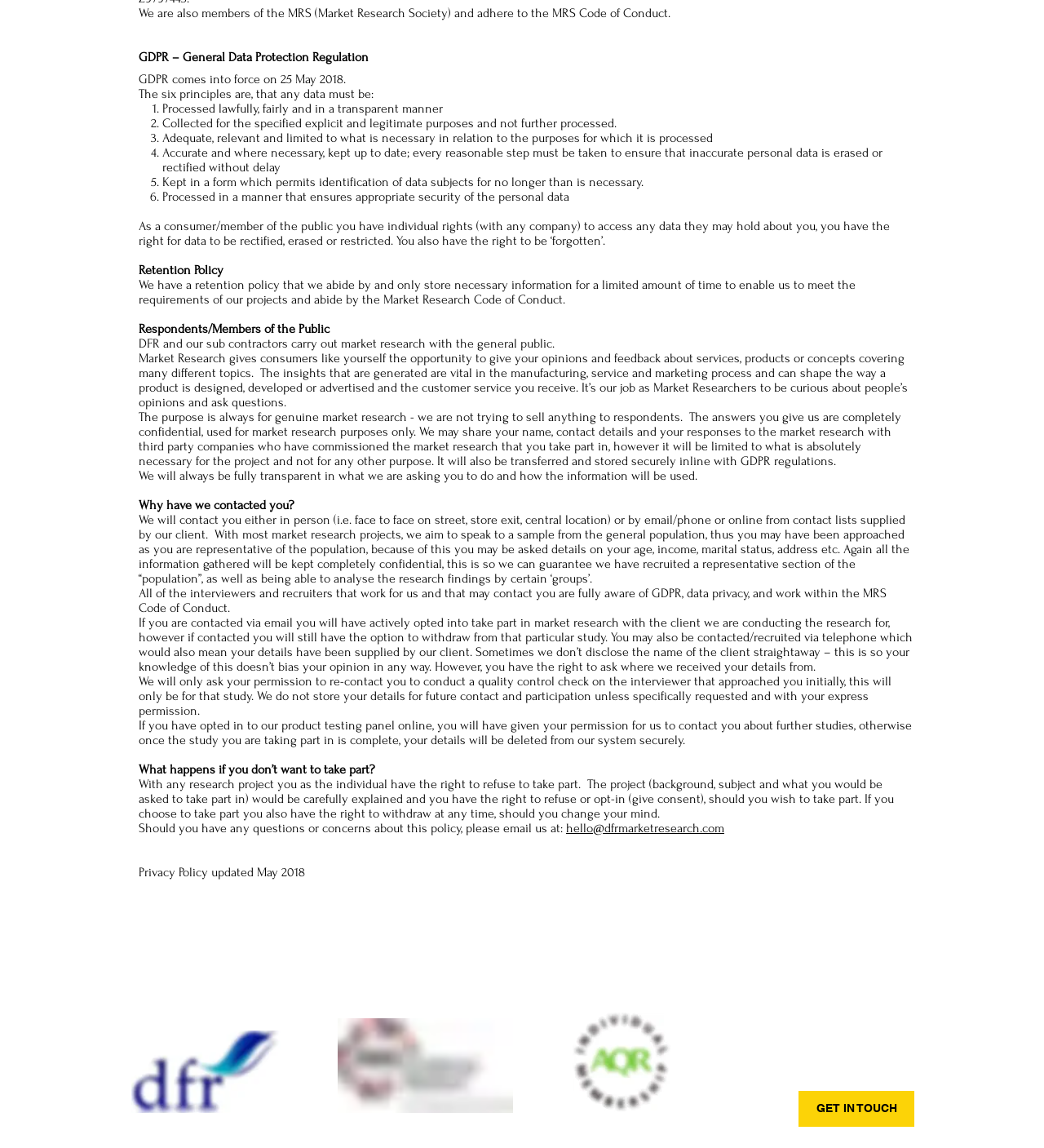Use the details in the image to answer the question thoroughly: 
What happens if you don’t want to take part in a research project?

As mentioned on the webpage, with any research project, you as an individual have the right to refuse to take part or opt-out, and you can also withdraw at any time if you change your mind.